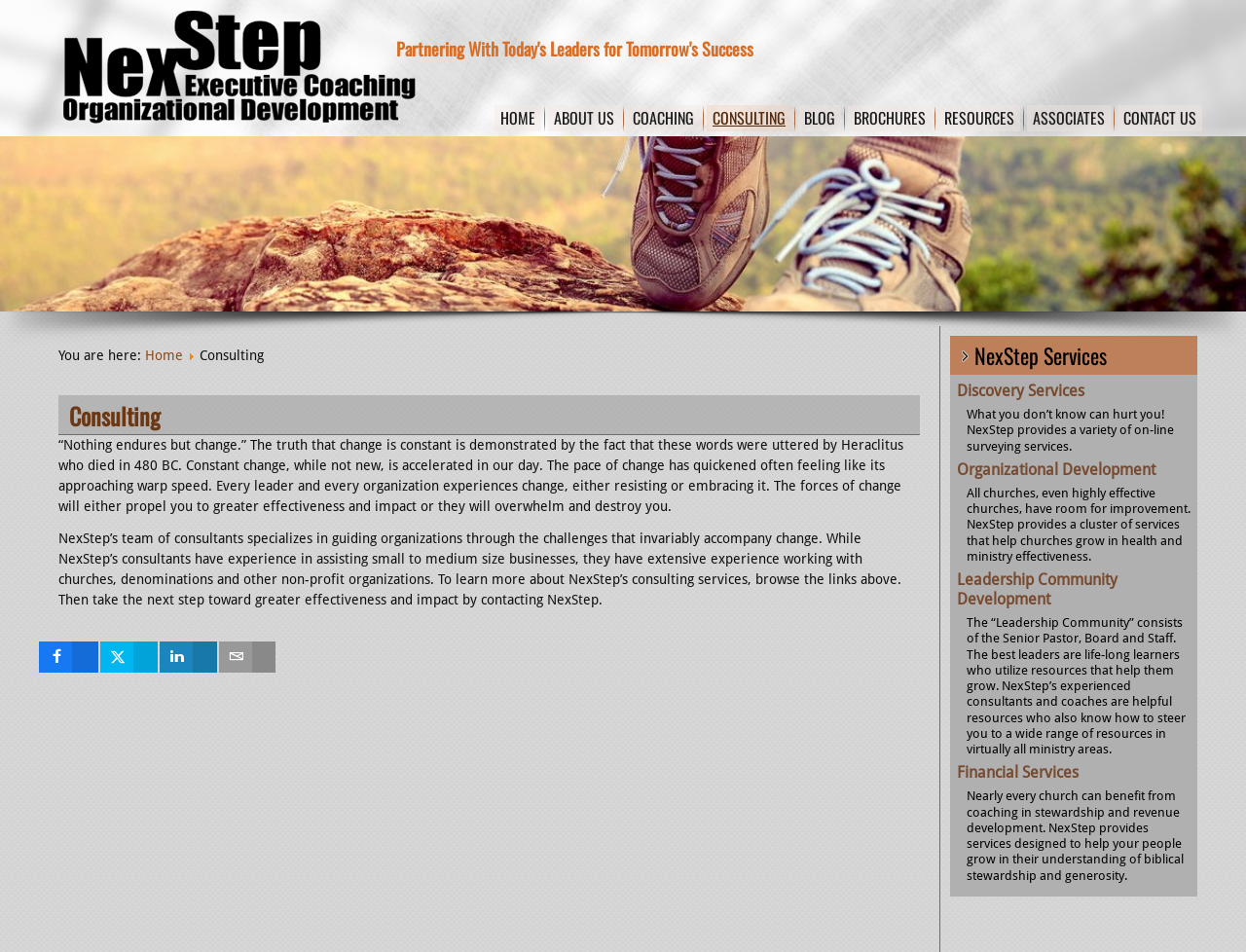Find the bounding box of the UI element described as: "Leadership Community Development". The bounding box coordinates should be given as four float values between 0 and 1, i.e., [left, top, right, bottom].

[0.768, 0.599, 0.897, 0.639]